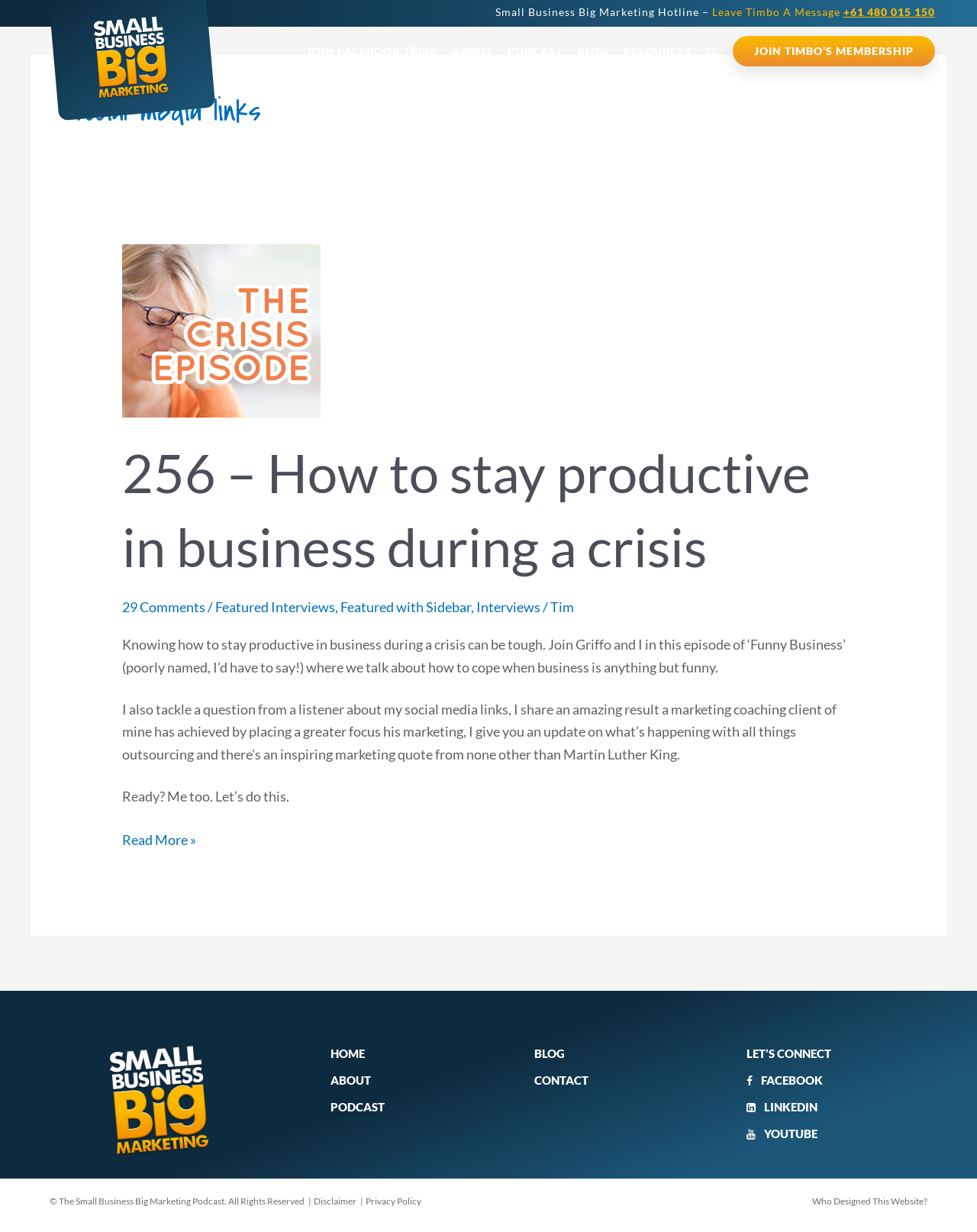Can you specify the bounding box coordinates for the region that should be clicked to fulfill this instruction: "Check the 'LET’S CONNECT' section".

[0.764, 0.85, 0.85, 0.861]